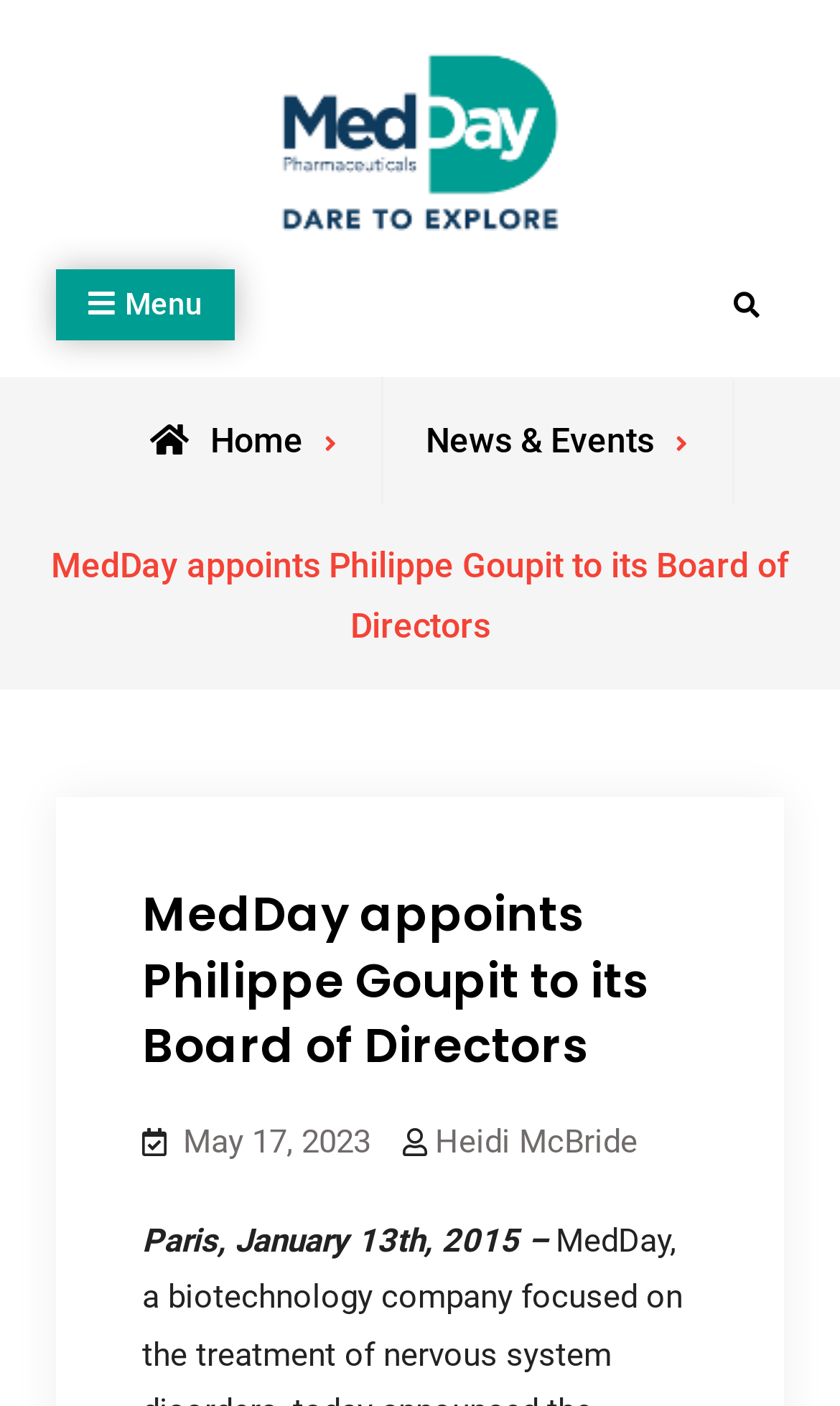Please determine the heading text of this webpage.

MedDay appoints Philippe Goupit to its Board of Directors